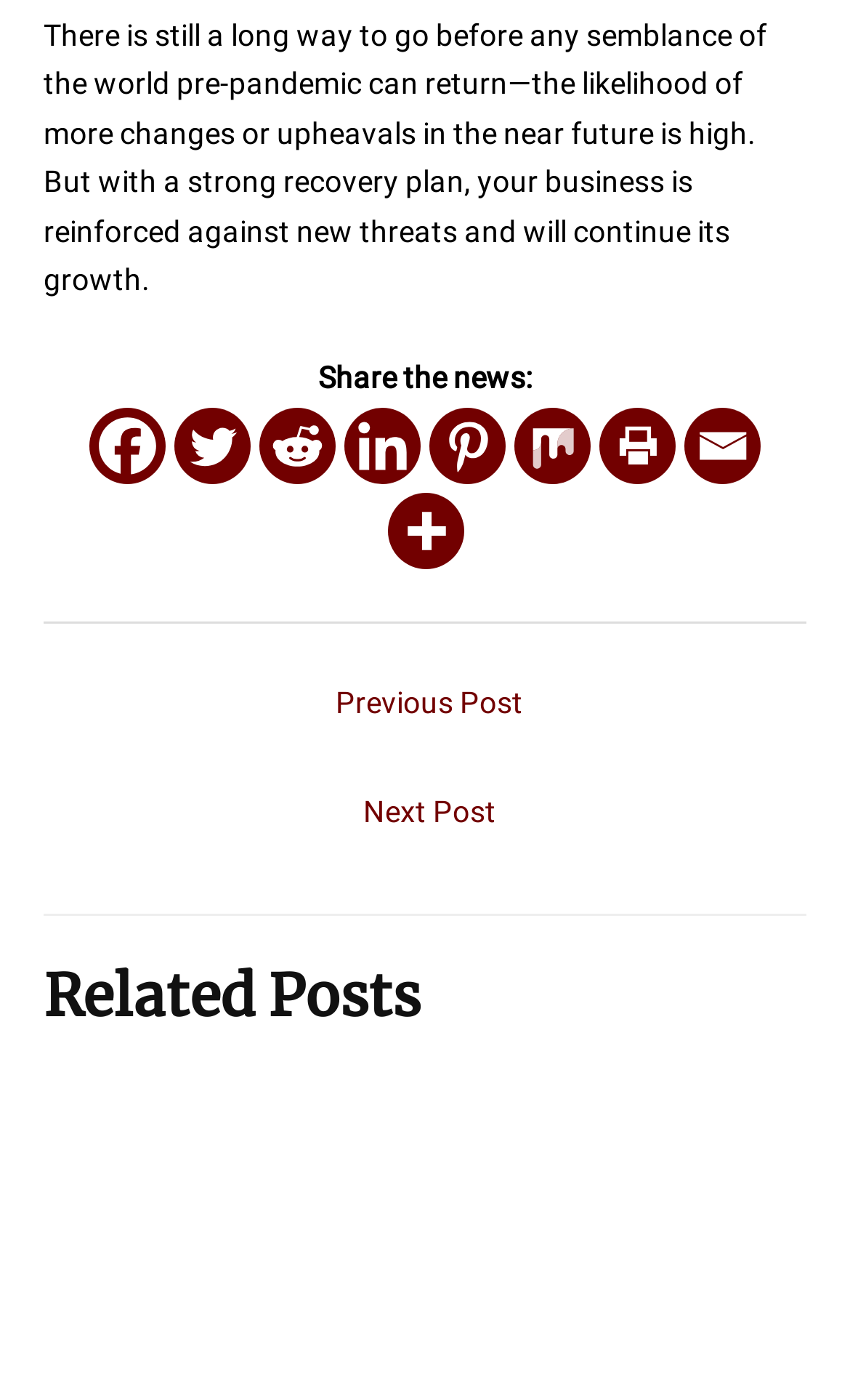How many links are available in the 'Share the news' section?
Please respond to the question thoroughly and include all relevant details.

The 'Share the news' section has 8 links, each corresponding to a different social media platform or sharing option, which can be used to share the news.